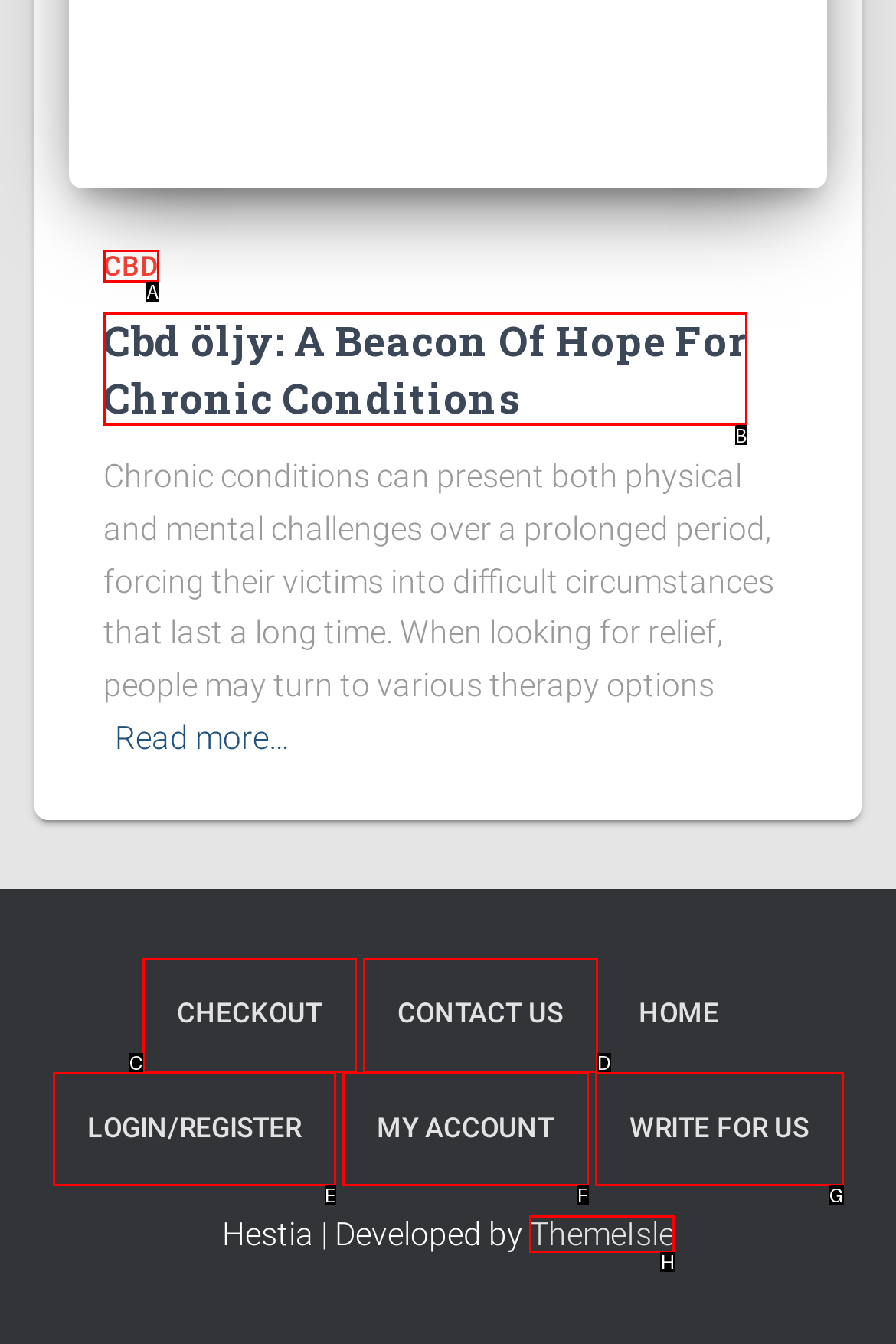From the given options, find the HTML element that fits the description: My account. Reply with the letter of the chosen element.

F